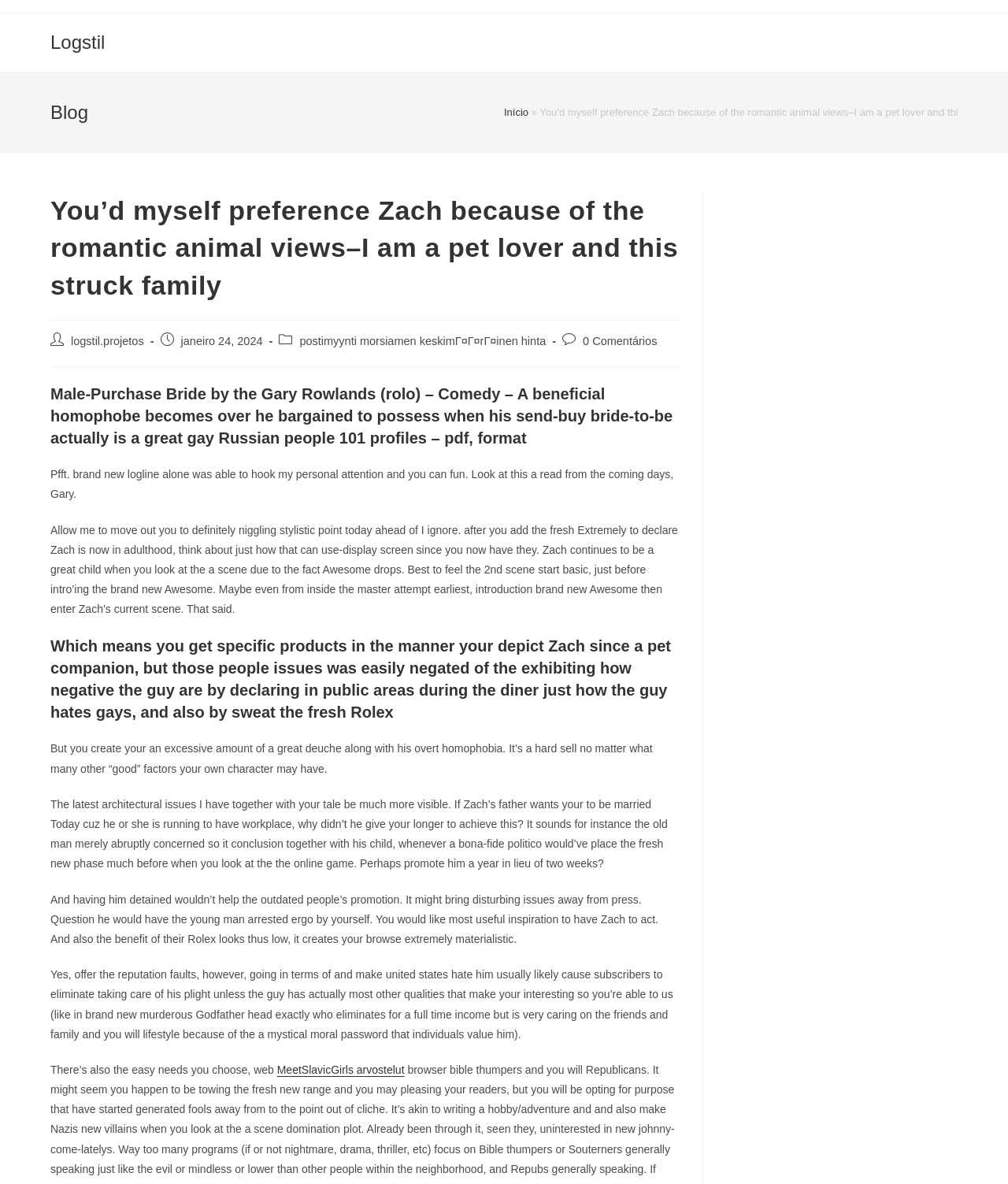Who is the post author?
Based on the image, provide your answer in one word or phrase.

logstil.projetos